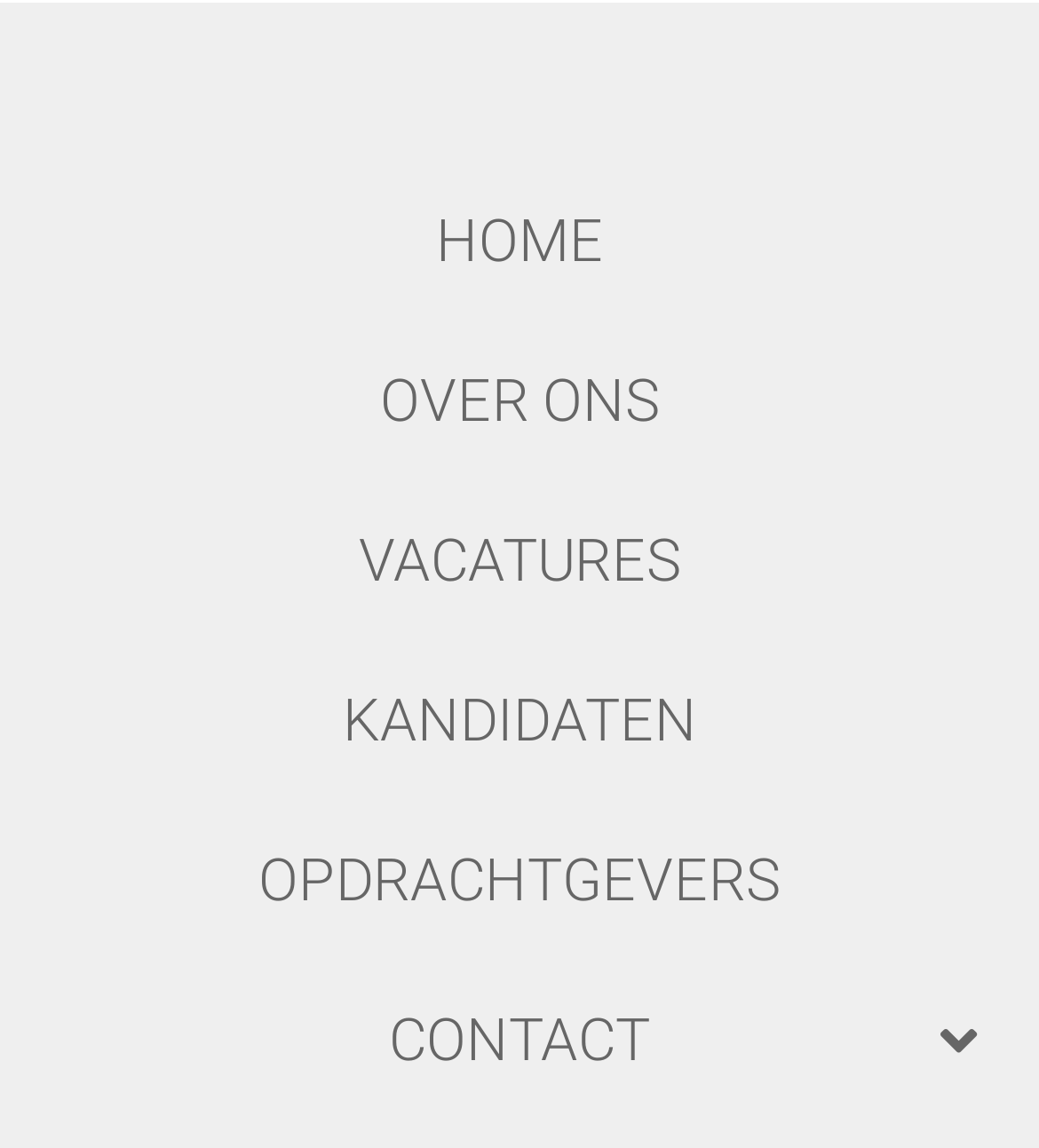Give a concise answer using only one word or phrase for this question:
Is there a contact information section?

Yes